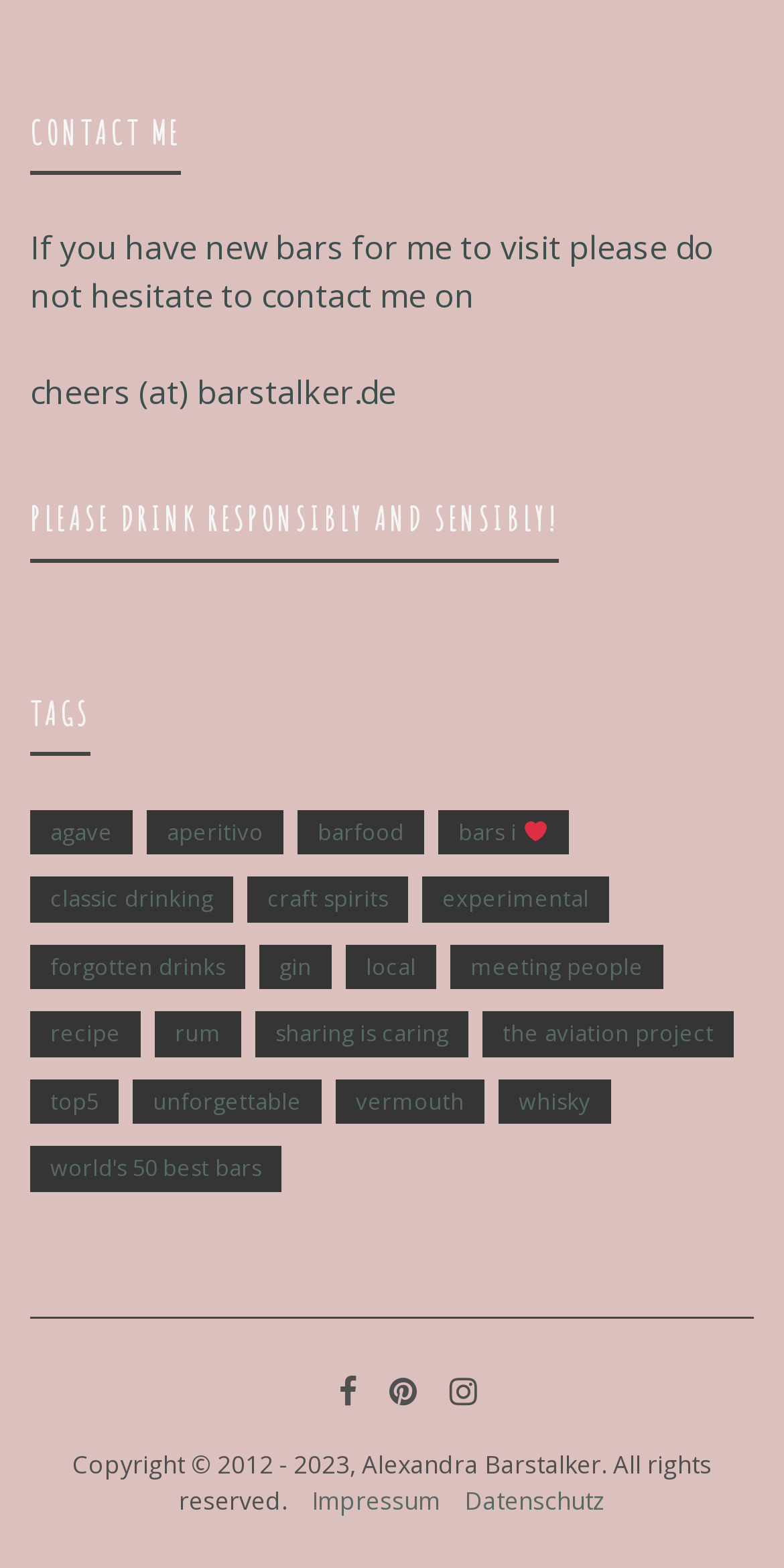Mark the bounding box of the element that matches the following description: "Aperitivo".

[0.187, 0.517, 0.362, 0.545]